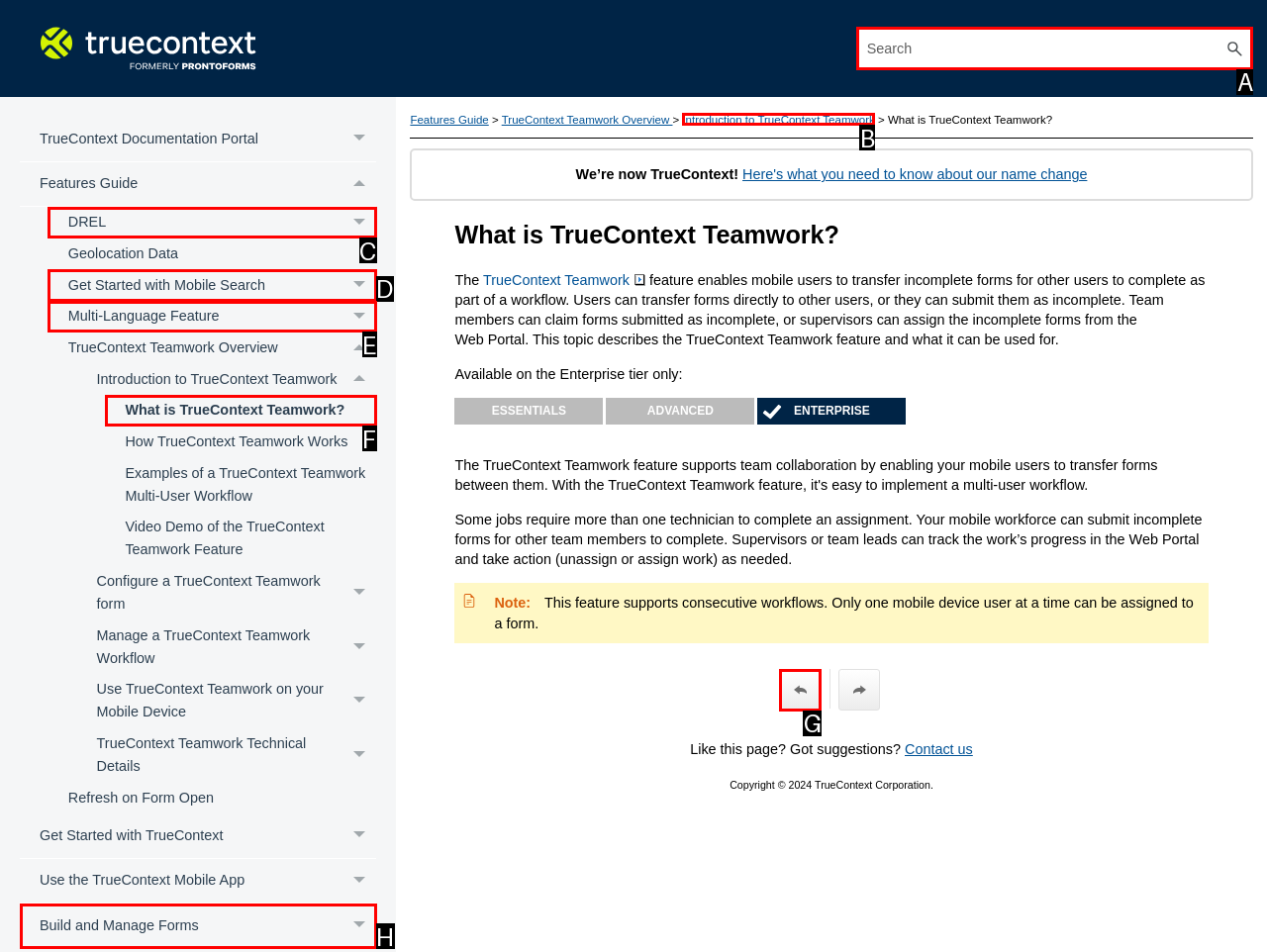Identify the appropriate choice to fulfill this task: Search for something
Respond with the letter corresponding to the correct option.

A